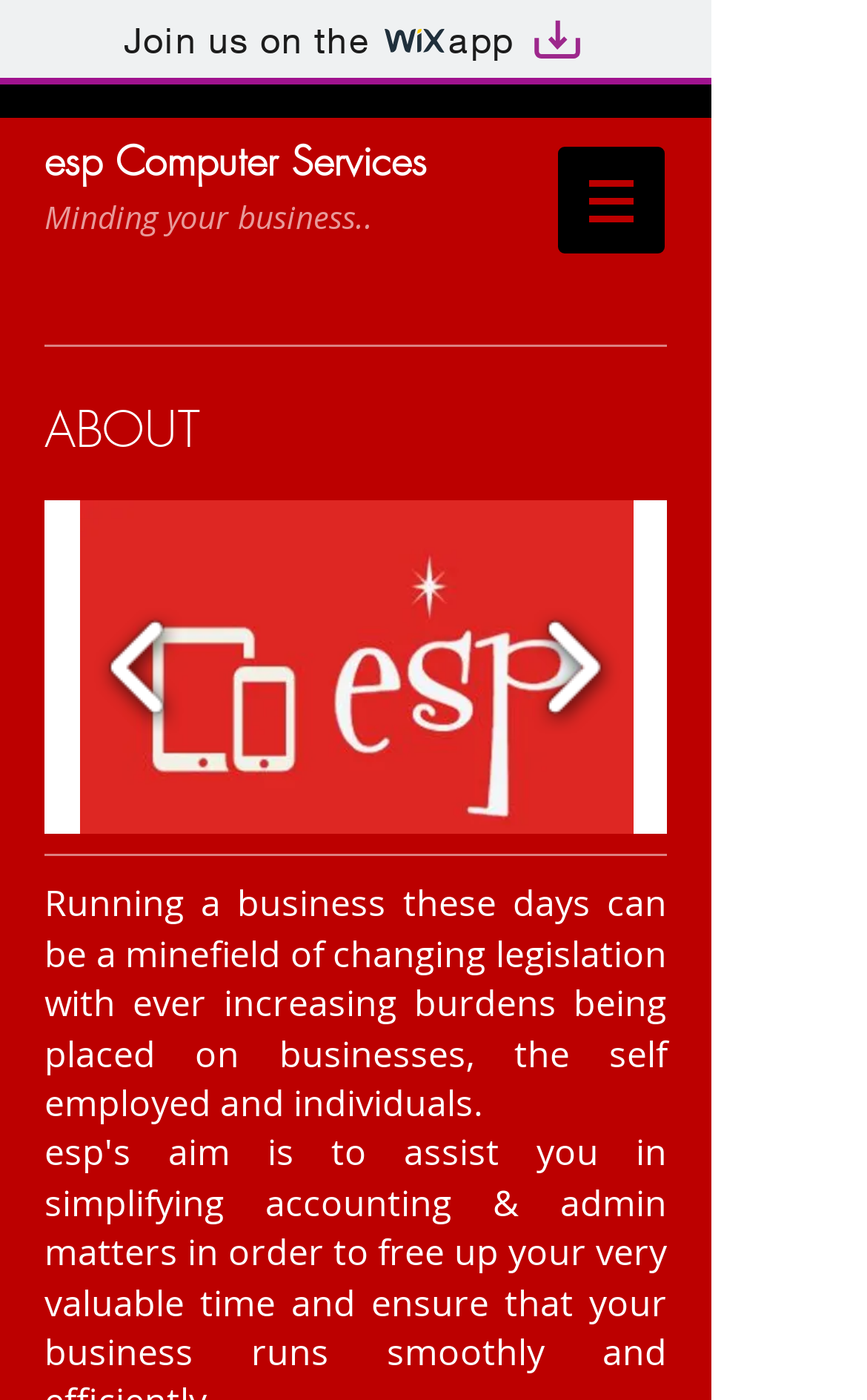What is the type of content in the region?
Using the image, respond with a single word or phrase.

Slide show gallery